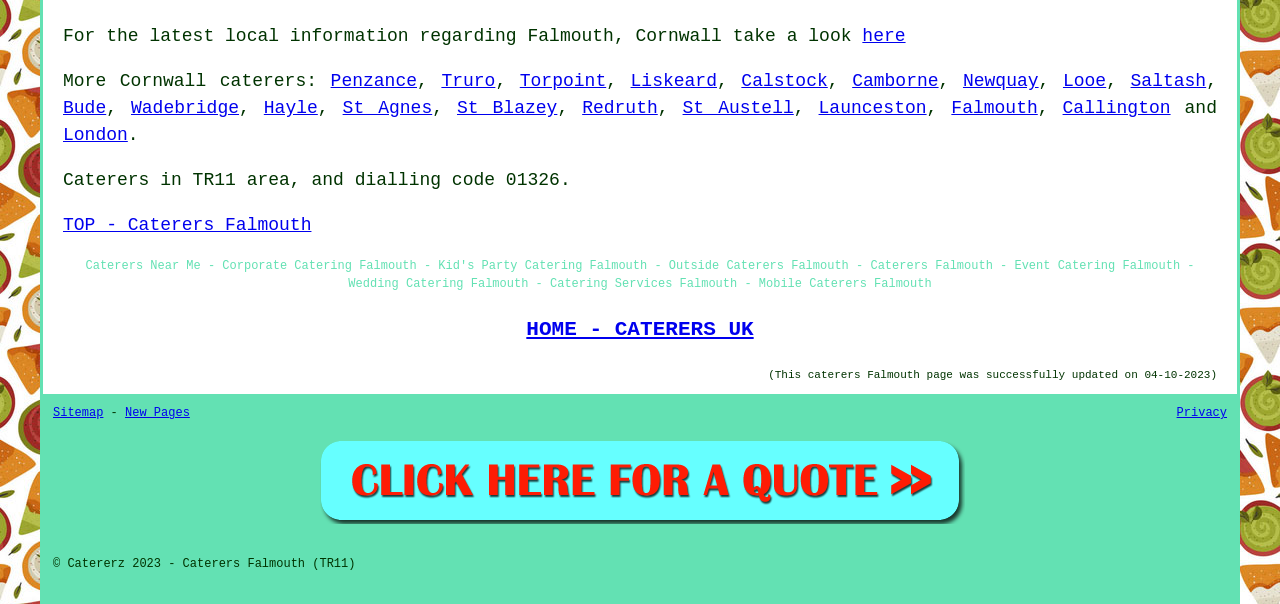What is the link 'TOP - Caterers Falmouth' for?
Look at the webpage screenshot and answer the question with a detailed explanation.

The link 'TOP - Caterers Falmouth' is likely a anchor link that allows users to quickly navigate to the top of the webpage, which is a common convention in web design.